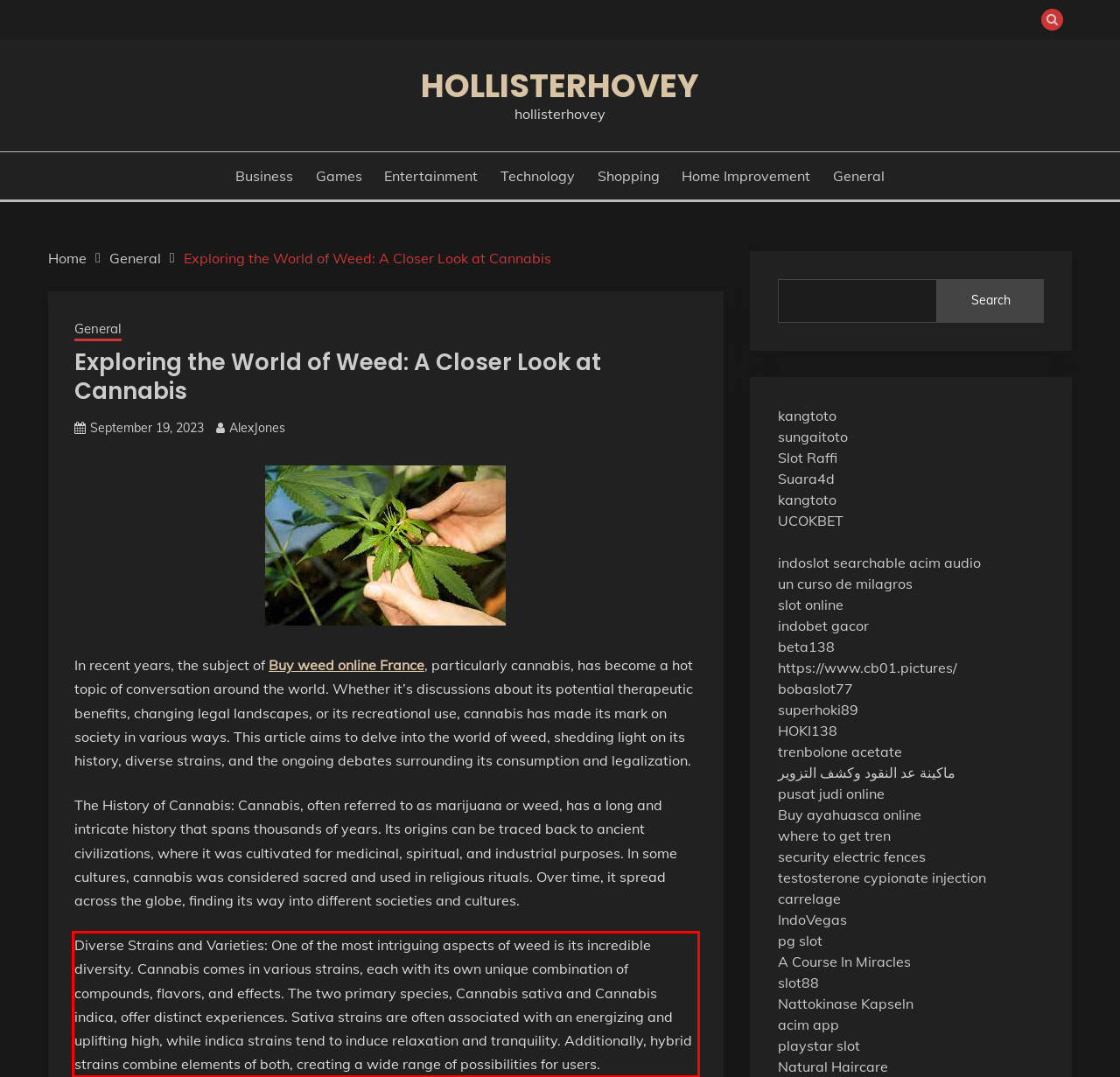Examine the webpage screenshot and use OCR to obtain the text inside the red bounding box.

Diverse Strains and Varieties: One of the most intriguing aspects of weed is its incredible diversity. Cannabis comes in various strains, each with its own unique combination of compounds, flavors, and effects. The two primary species, Cannabis sativa and Cannabis indica, offer distinct experiences. Sativa strains are often associated with an energizing and uplifting high, while indica strains tend to induce relaxation and tranquility. Additionally, hybrid strains combine elements of both, creating a wide range of possibilities for users.